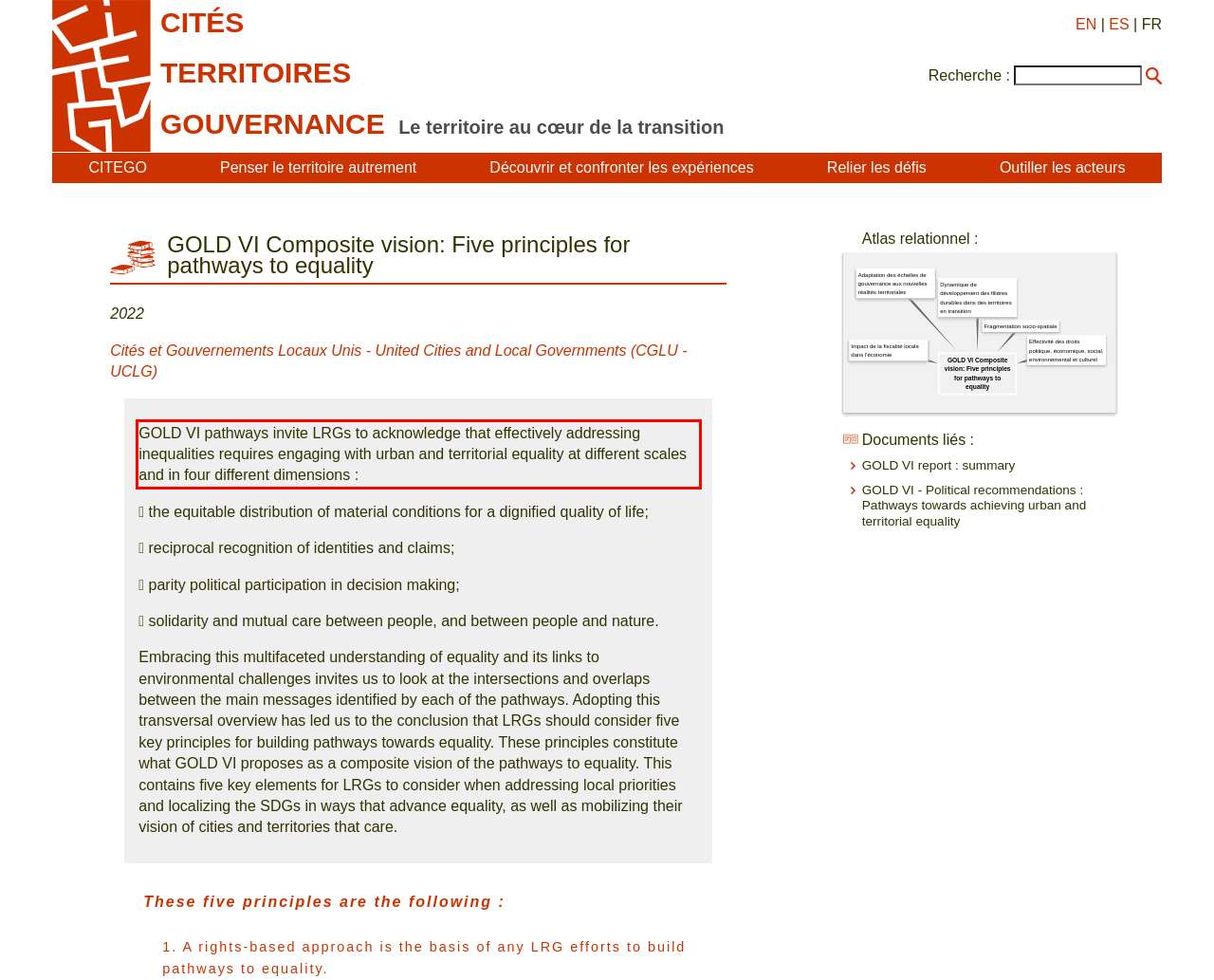Please use OCR to extract the text content from the red bounding box in the provided webpage screenshot.

GOLD VI pathways invite LRGs to acknowledge that effectively addressing inequalities requires engaging with urban and territorial equality at different scales and in four different dimensions :